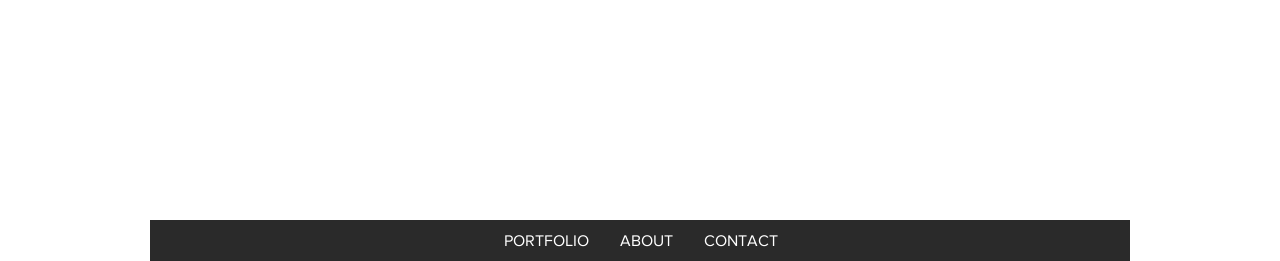Refer to the element description CONTACT and identify the corresponding bounding box in the screenshot. Format the coordinates as (top-left x, top-left y, bottom-right x, bottom-right y) with values in the range of 0 to 1.

[0.537, 0.843, 0.619, 1.0]